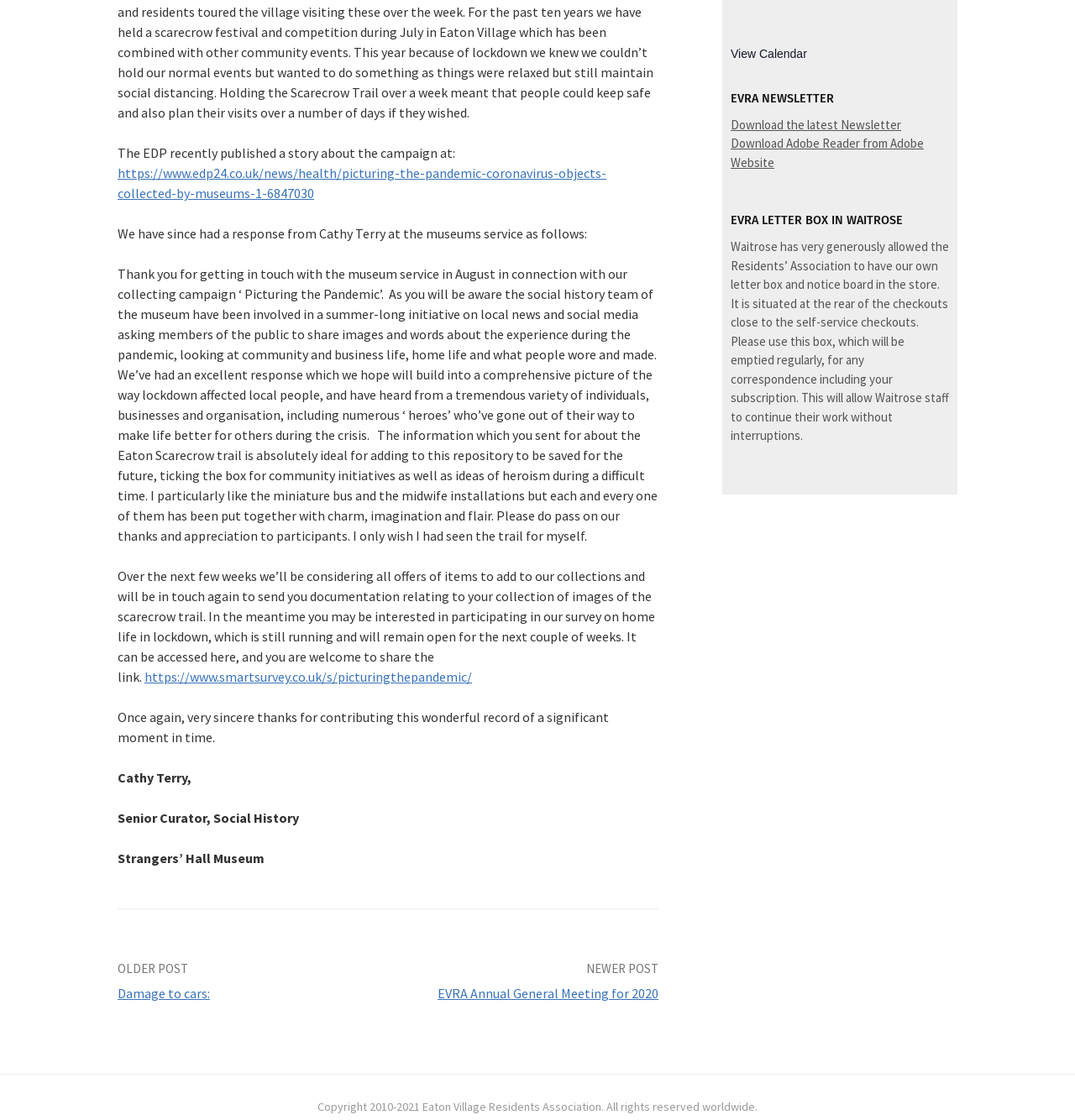Based on the element description, predict the bounding box coordinates (top-left x, top-left y, bottom-right x, bottom-right y) for the UI element in the screenshot: View Calendar

[0.68, 0.042, 0.751, 0.055]